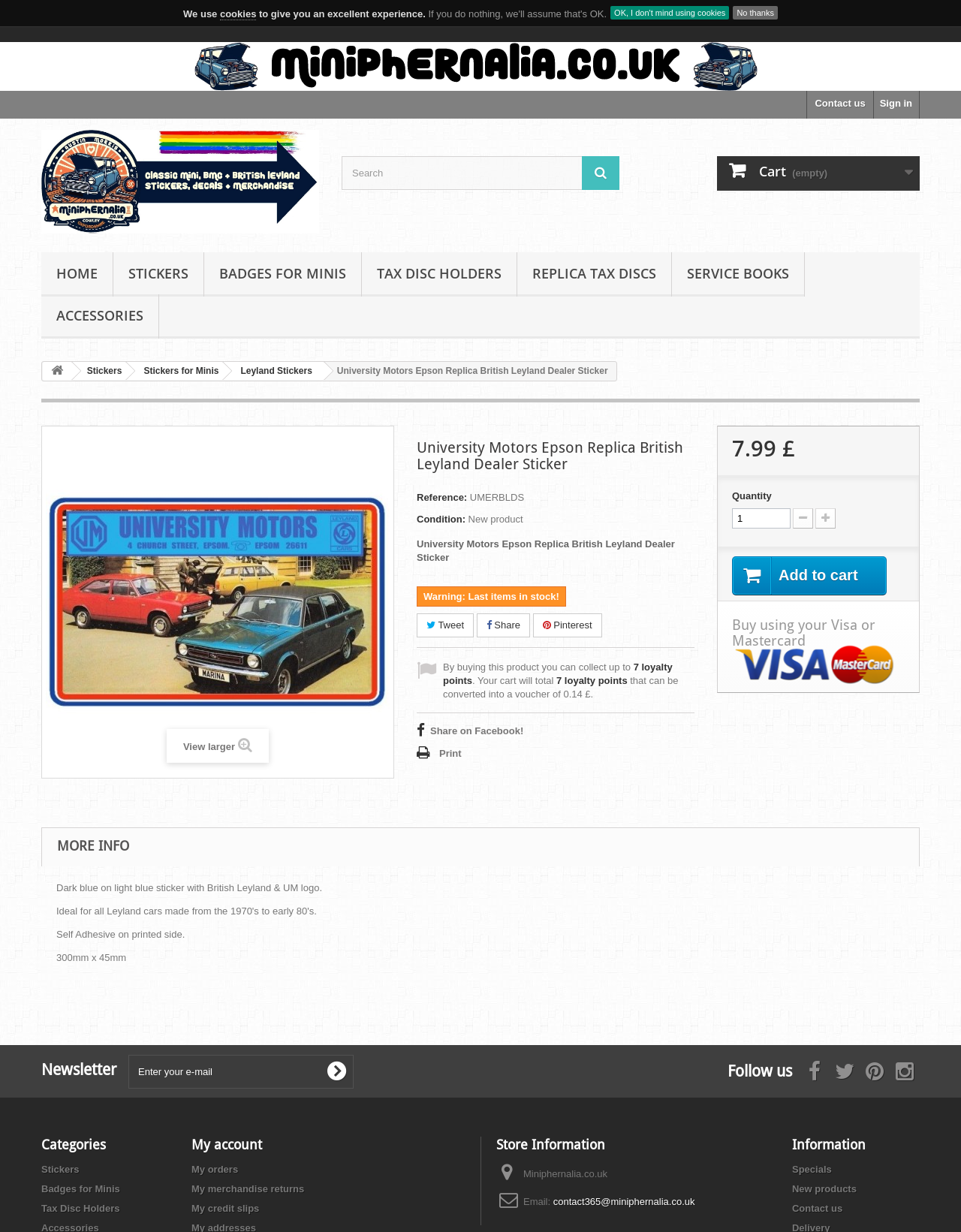How can I share this product on Facebook?
Using the visual information, respond with a single word or phrase.

Click the 'Share on Facebook!' link